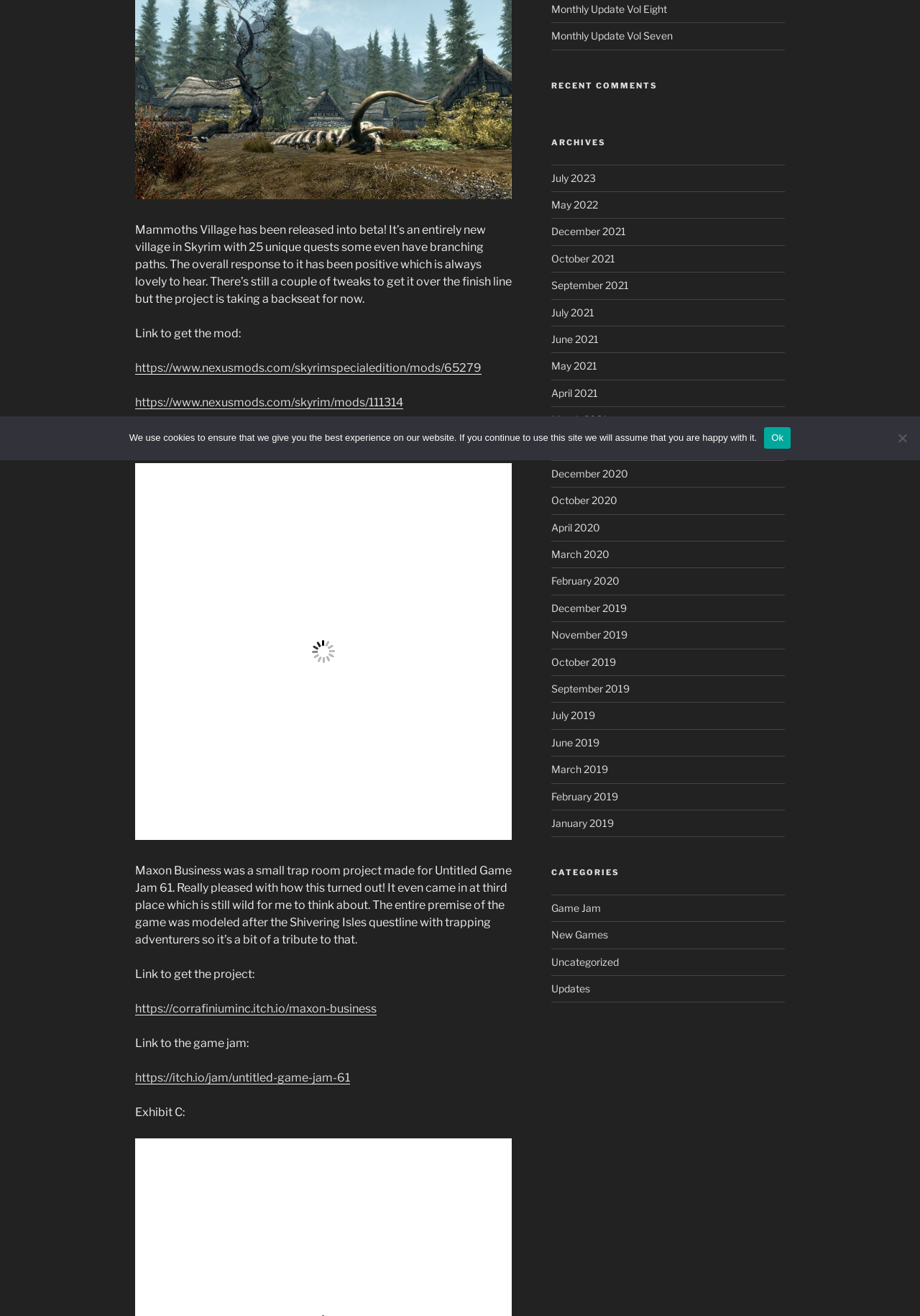Based on the element description: "June 2019", identify the UI element and provide its bounding box coordinates. Use four float numbers between 0 and 1, [left, top, right, bottom].

[0.599, 0.559, 0.651, 0.569]